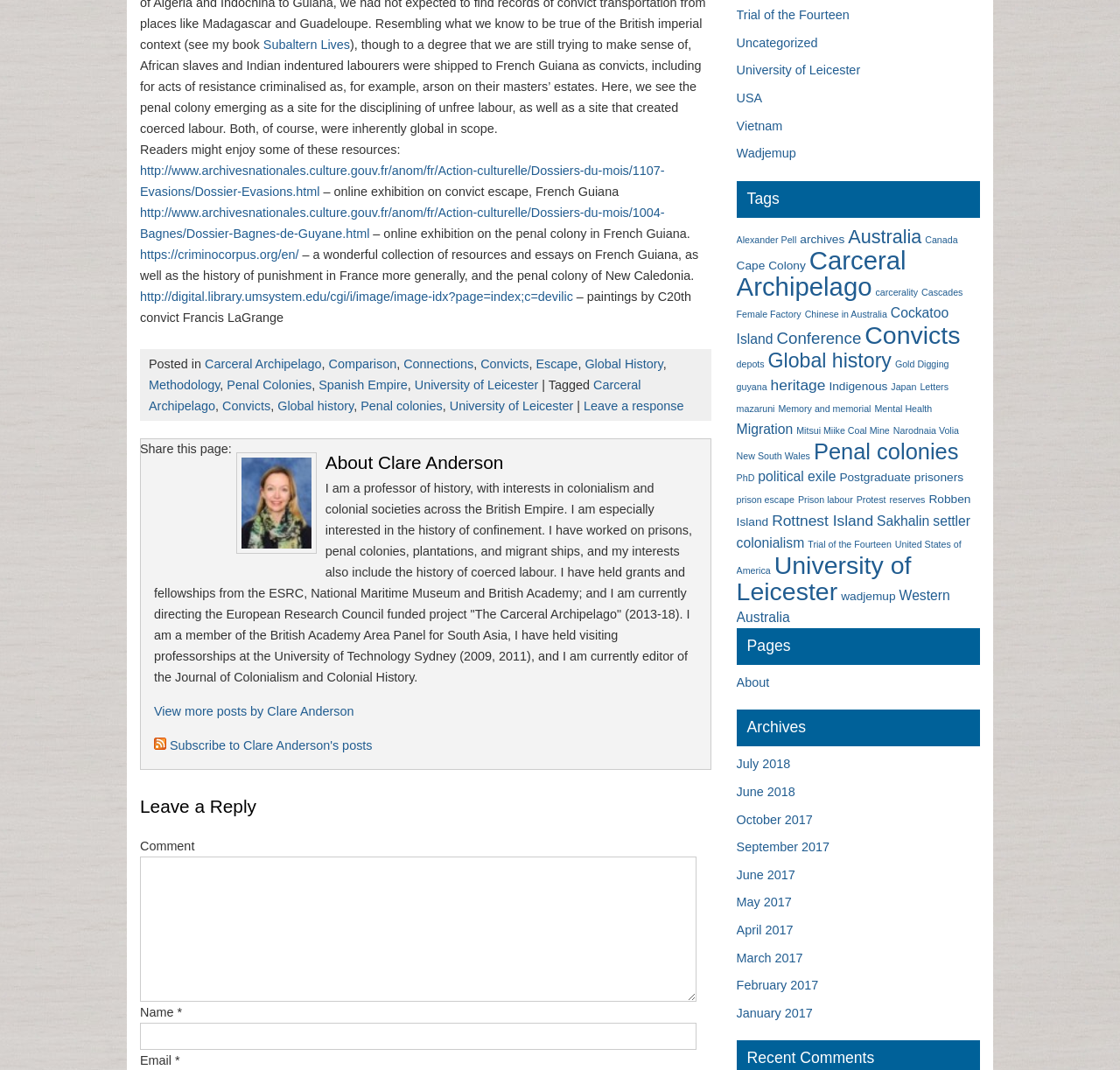Please find the bounding box coordinates for the clickable element needed to perform this instruction: "Leave a response".

[0.521, 0.372, 0.611, 0.386]